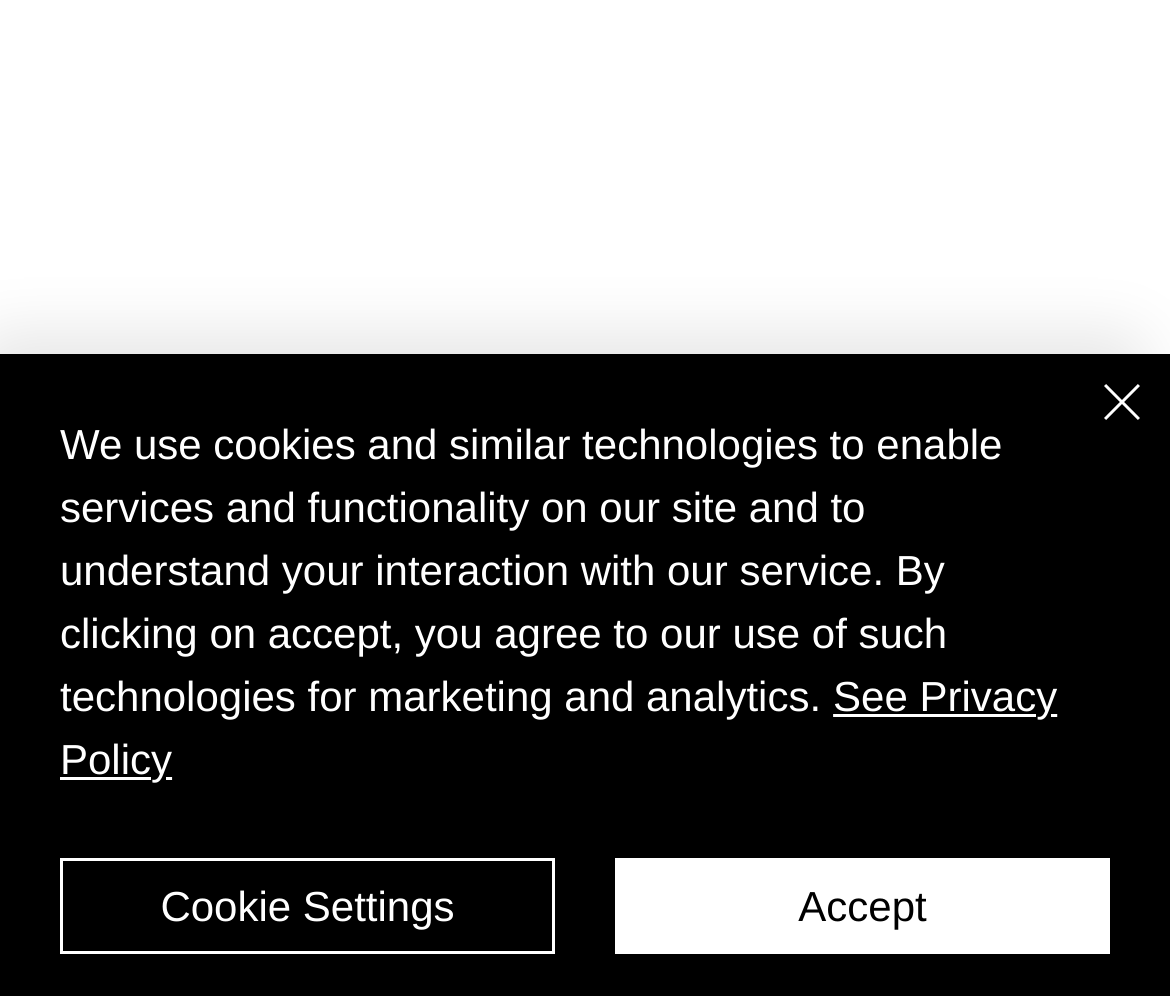Provide the bounding box coordinates of the HTML element this sentence describes: "aria-label="Close"". The bounding box coordinates consist of four float numbers between 0 and 1, i.e., [left, top, right, bottom].

[0.867, 0.367, 0.99, 0.512]